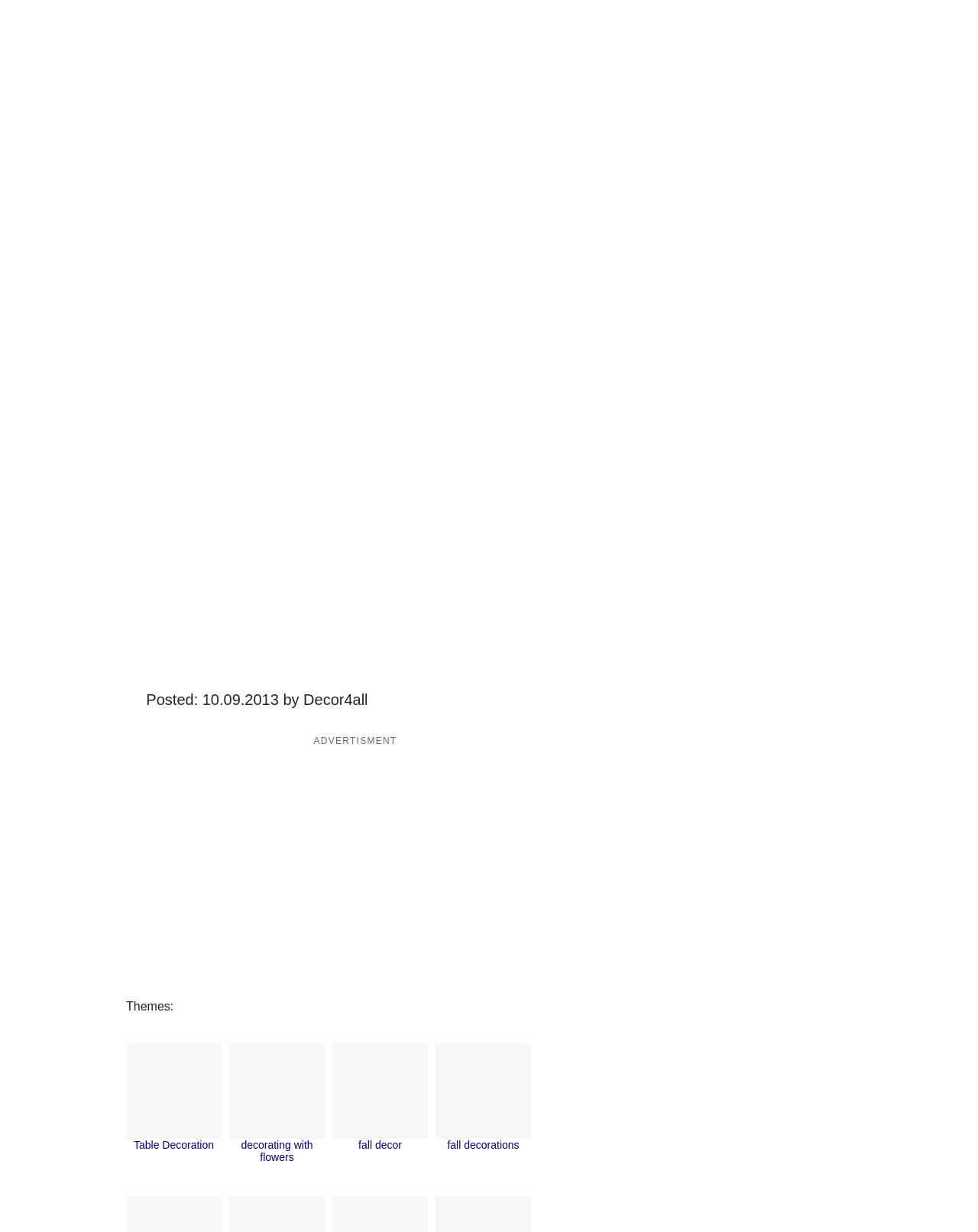Please find the bounding box coordinates of the clickable region needed to complete the following instruction: "Browse 'fall decorations'". The bounding box coordinates must consist of four float numbers between 0 and 1, i.e., [left, top, right, bottom].

[0.457, 0.925, 0.531, 0.935]